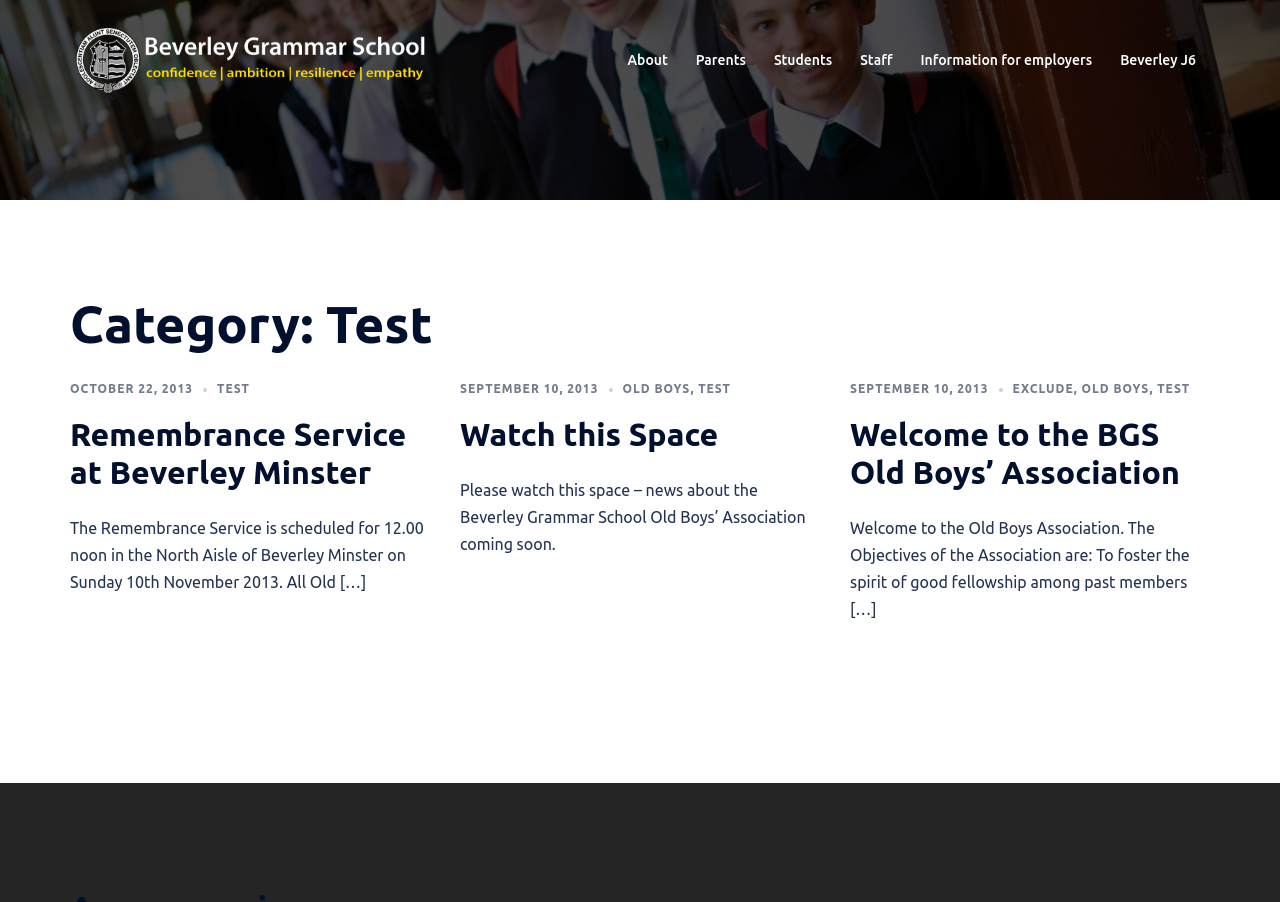How many articles are on the webpage?
From the image, respond with a single word or phrase.

3